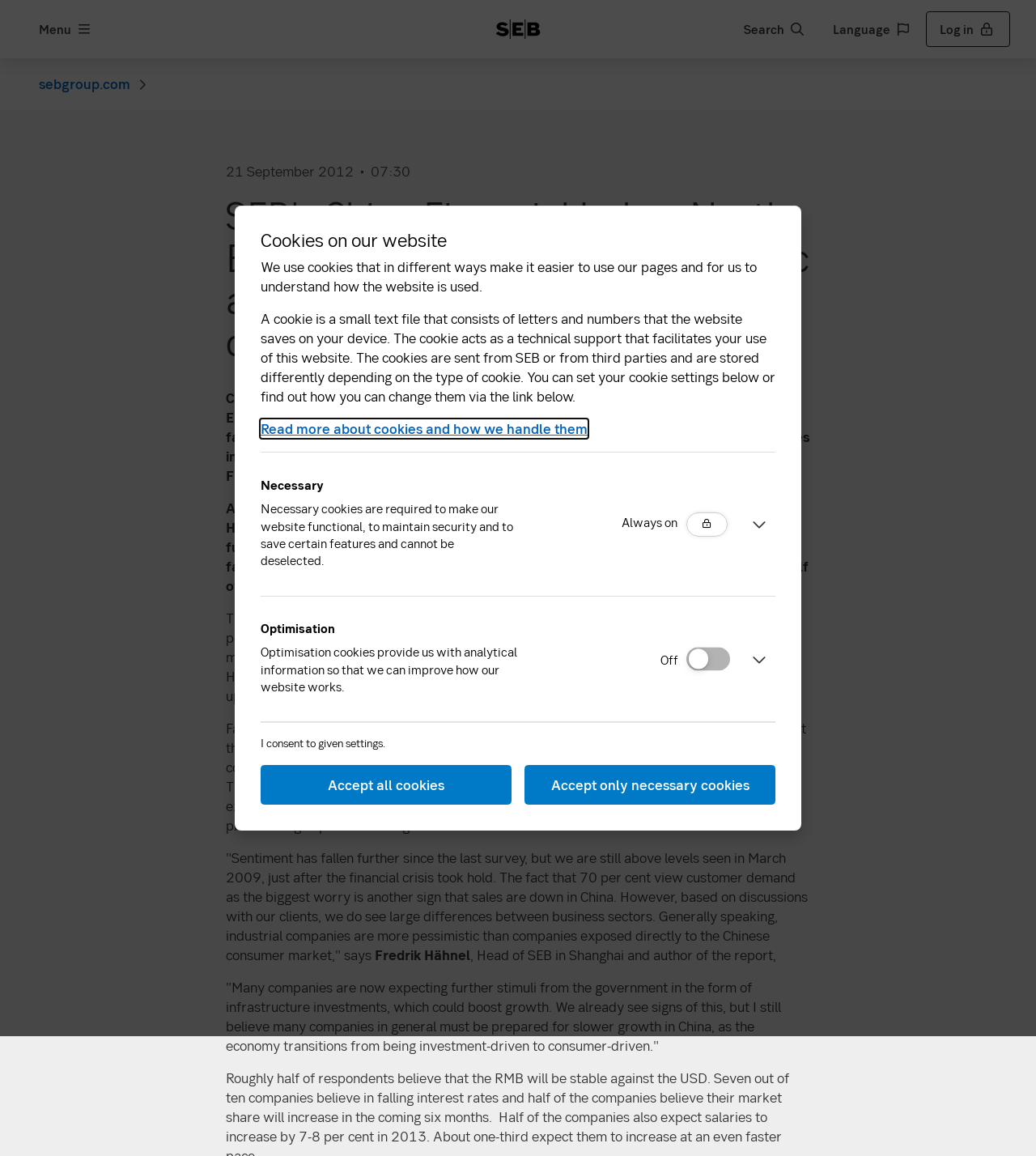Using floating point numbers between 0 and 1, provide the bounding box coordinates in the format (top-left x, top-left y, bottom-right x, bottom-right y). Locate the UI element described here: Log in

[0.894, 0.01, 0.975, 0.041]